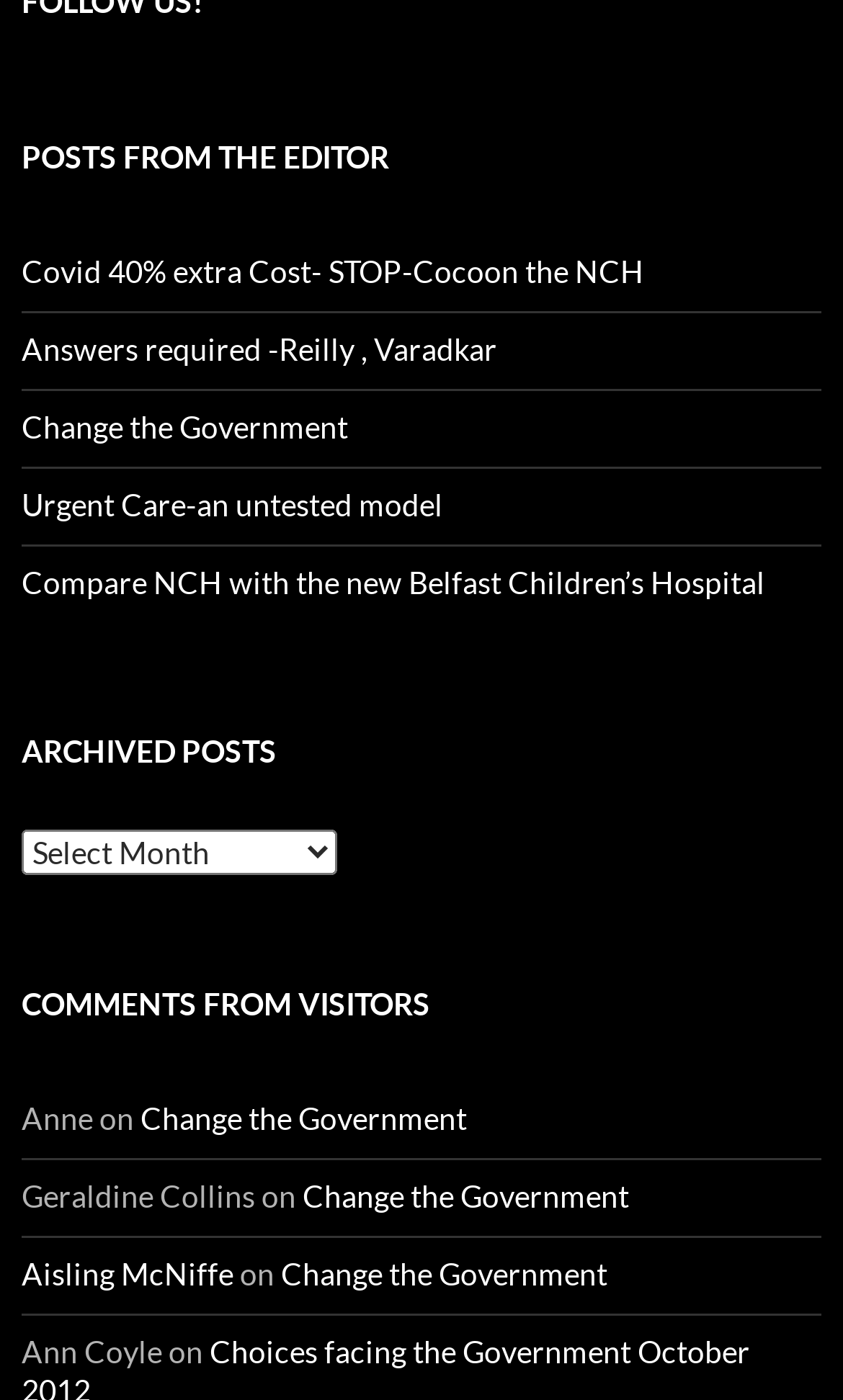Locate the bounding box coordinates of the element to click to perform the following action: 'Select an option from 'Archived Posts''. The coordinates should be given as four float values between 0 and 1, in the form of [left, top, right, bottom].

[0.026, 0.593, 0.4, 0.626]